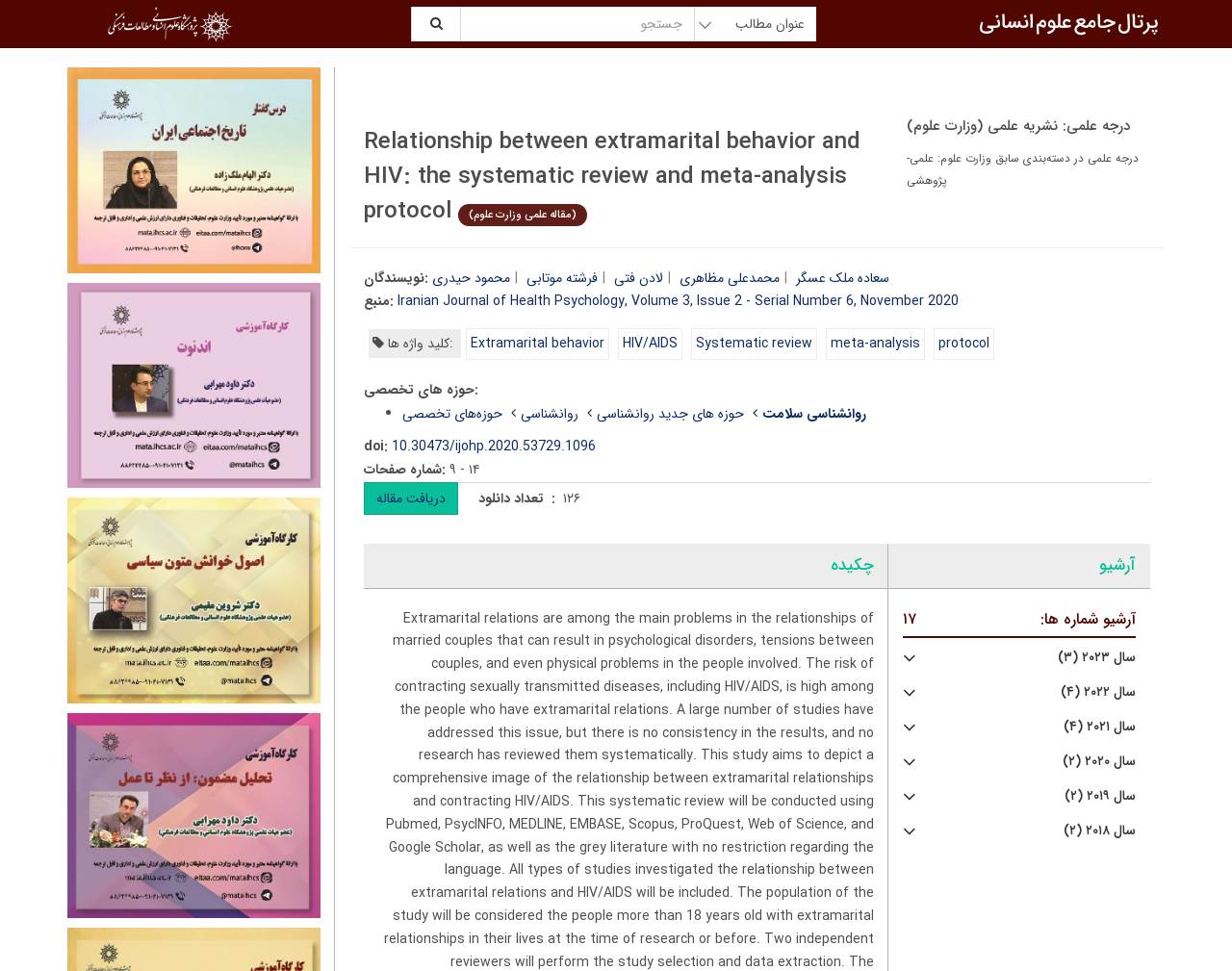Who are the authors of the article?
Refer to the image and give a detailed answer to the query.

The authors of the article are listed in the section 'نویسندگان:' which includes سعاده ملک عسگر, محمدعلی مظاهری, لادن فتی, فرشته موتابی, and محمود حیدری.